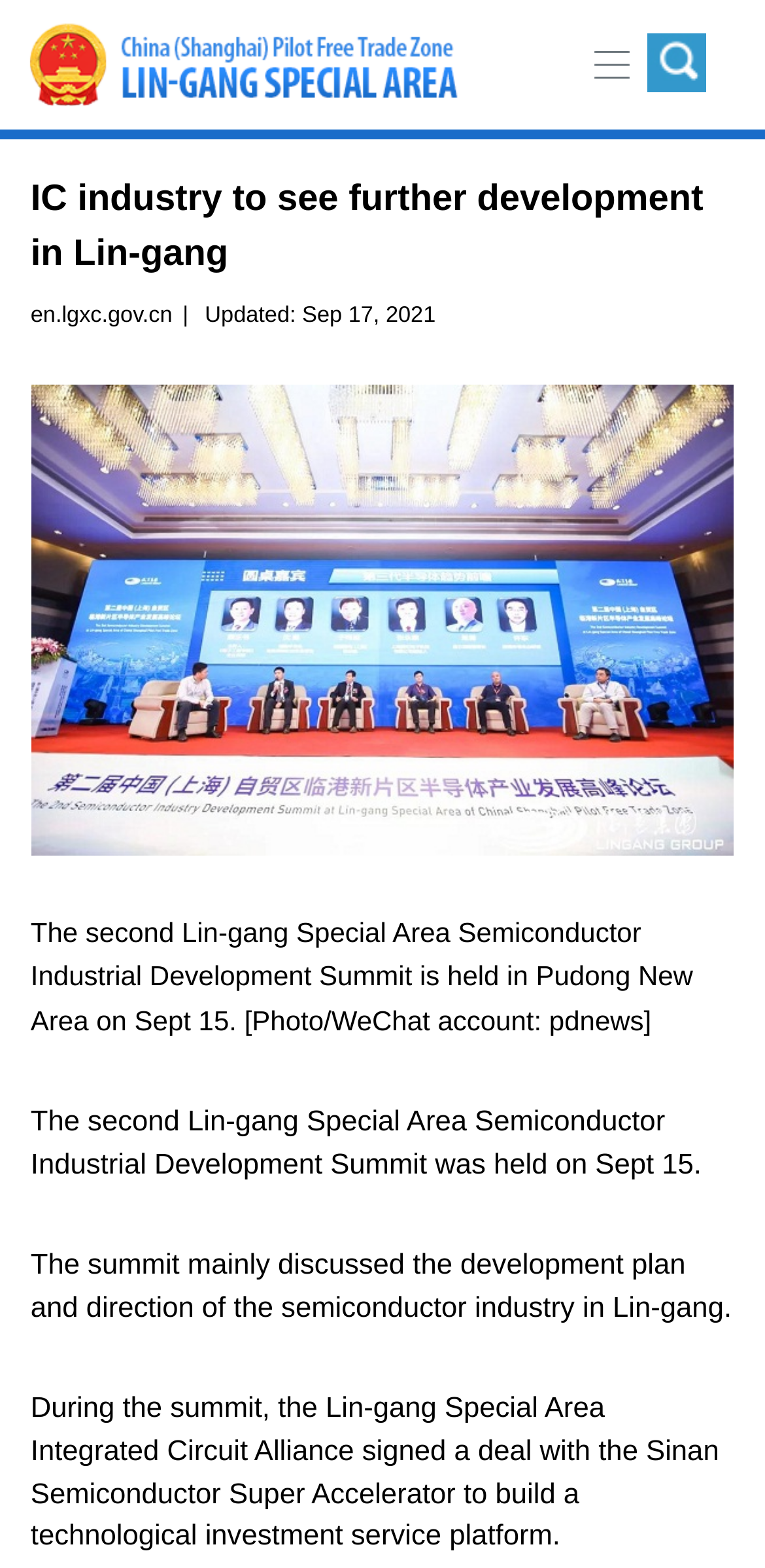What is the website's domain name?
Refer to the image and give a detailed answer to the query.

I found the website's domain name by looking at the text, specifically the static text element that displays the domain name.